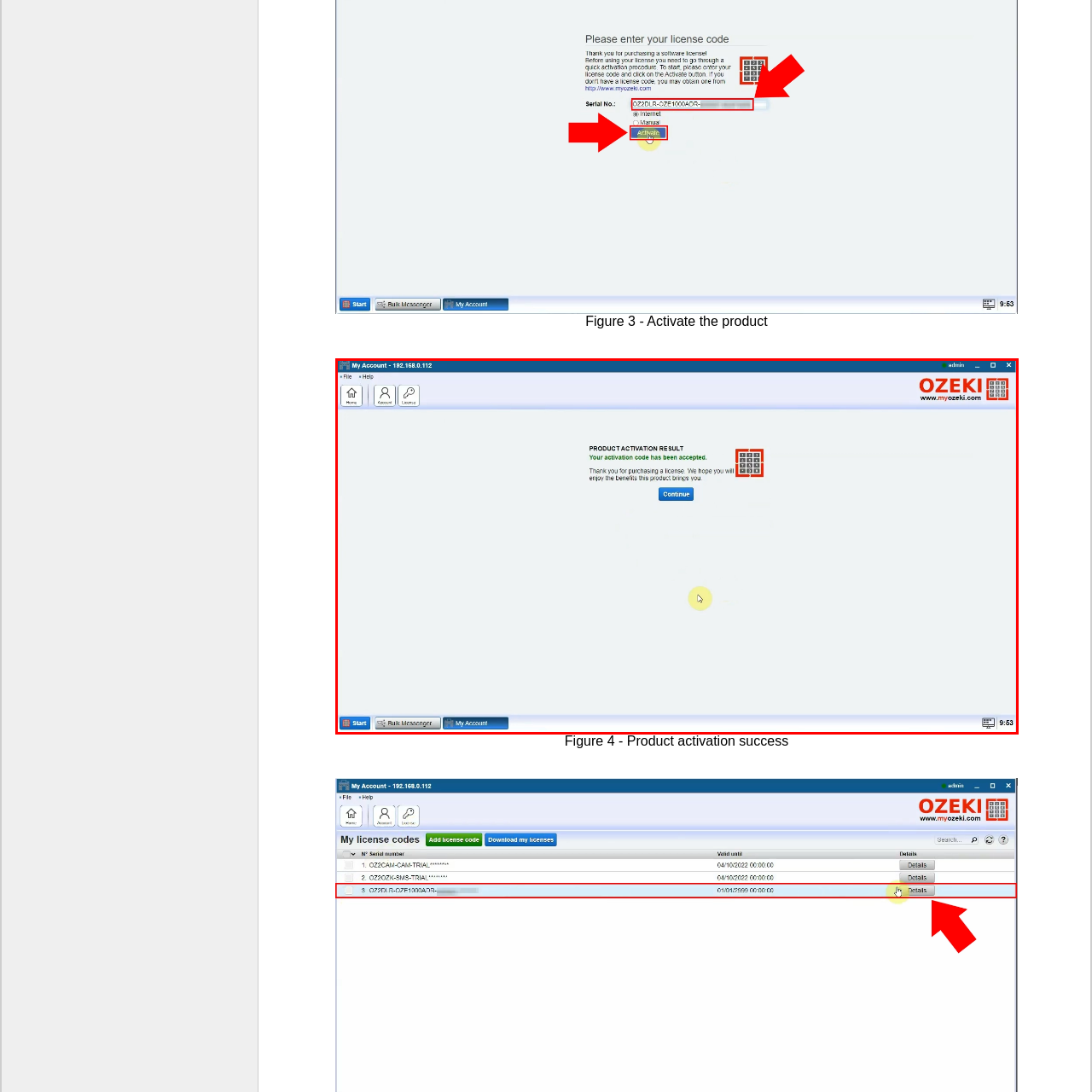Refer to the image encased in the red bounding box and answer the subsequent question with a single word or phrase:
What does the icon to the right likely represent?

QR code or product feature